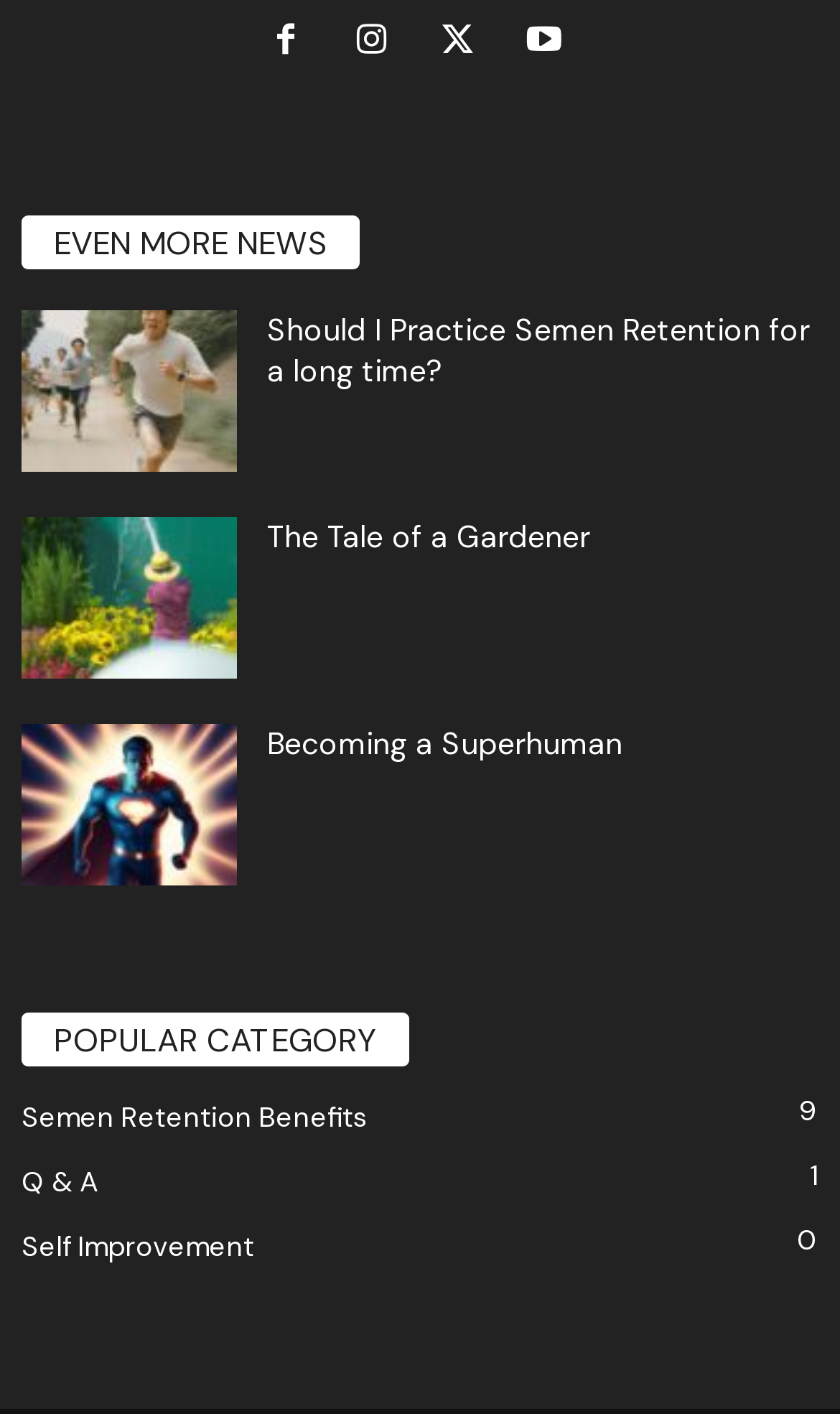Analyze the image and answer the question with as much detail as possible: 
What is the category of the first news article?

The first news article is 'Should I Practice Semen Retention for a long time?' which falls under the category of Semen Retention.